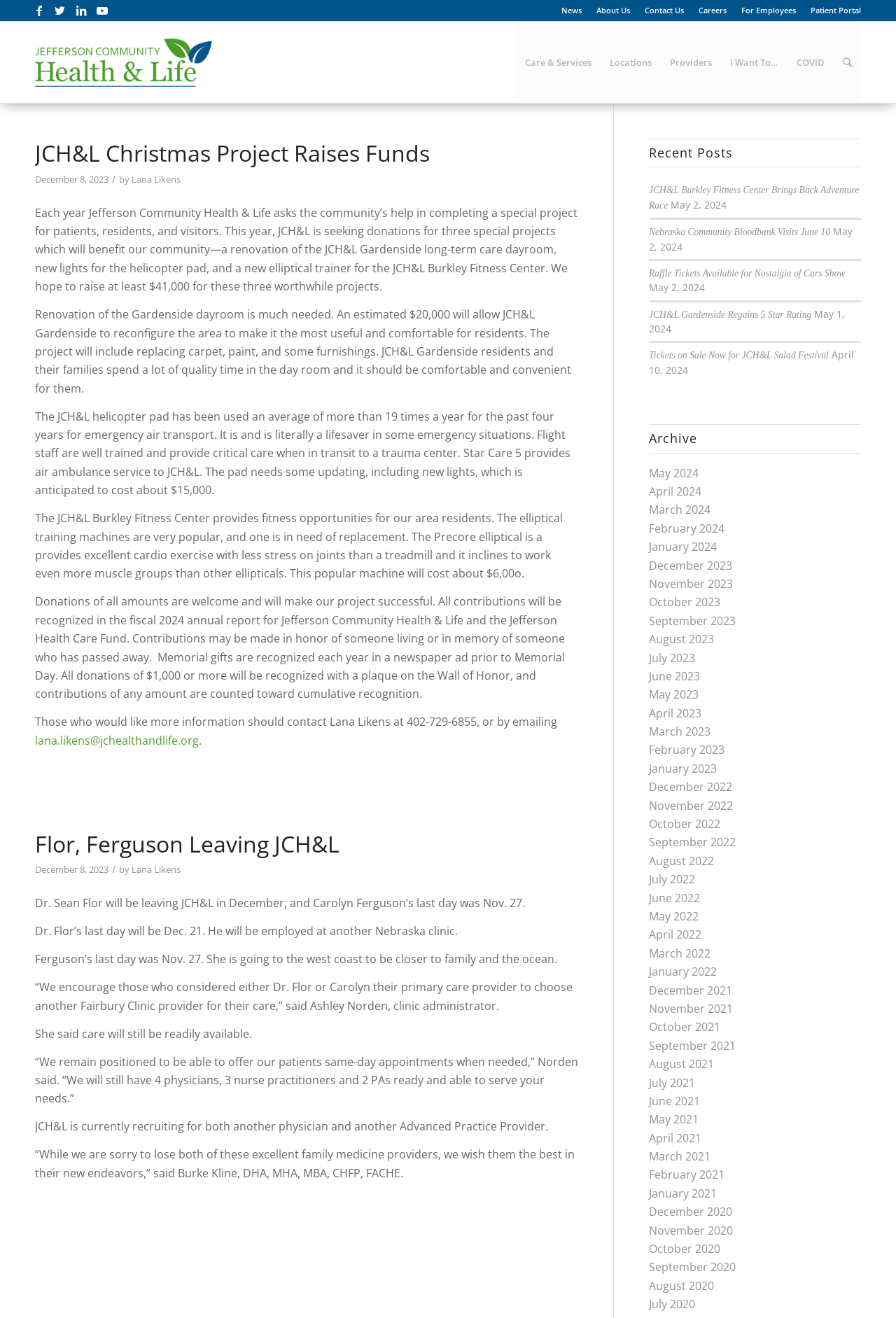Create a detailed narrative describing the layout and content of the webpage.

The webpage is for JC Health and Life, a healthcare organization. At the top, there are four social media links to Facebook, Twitter, LinkedIn, and Youtube. Next to these links, there is a menu with several options, including News, About Us, Contact Us, Careers, For Employees, and Patient Portal.

Below the menu, there is a logo for JC Health and Life, which is also a link. Underneath the logo, there are several menu items, including Care & Services, Locations, Providers, I Want To…, COVID, and Search.

The main content of the webpage is divided into two sections. The first section has an article about the JC Health and Life Christmas Project, which aims to raise funds for three special projects: a renovation of the JCH&L Gardenside long-term care dayroom, new lights for the helicopter pad, and a new elliptical trainer for the JCH&L Burkley Fitness Center. The article provides details about each project and how donations can be made.

The second section has another article about Dr. Sean Flor and Carolyn Ferguson leaving JC Health and Life. The article provides information about their last days and encourages patients to choose another primary care provider.

On the right side of the webpage, there is a section with recent posts, including links to articles about the JC Health and Life Burkley Fitness Center, Nebraska Community Bloodbank, a raffle for the Nostalgia of Cars Show, and more. Below the recent posts, there is an archive section with links to articles from previous months.

Overall, the webpage provides information about JC Health and Life, its services, and its community involvement, as well as news and updates about the organization.